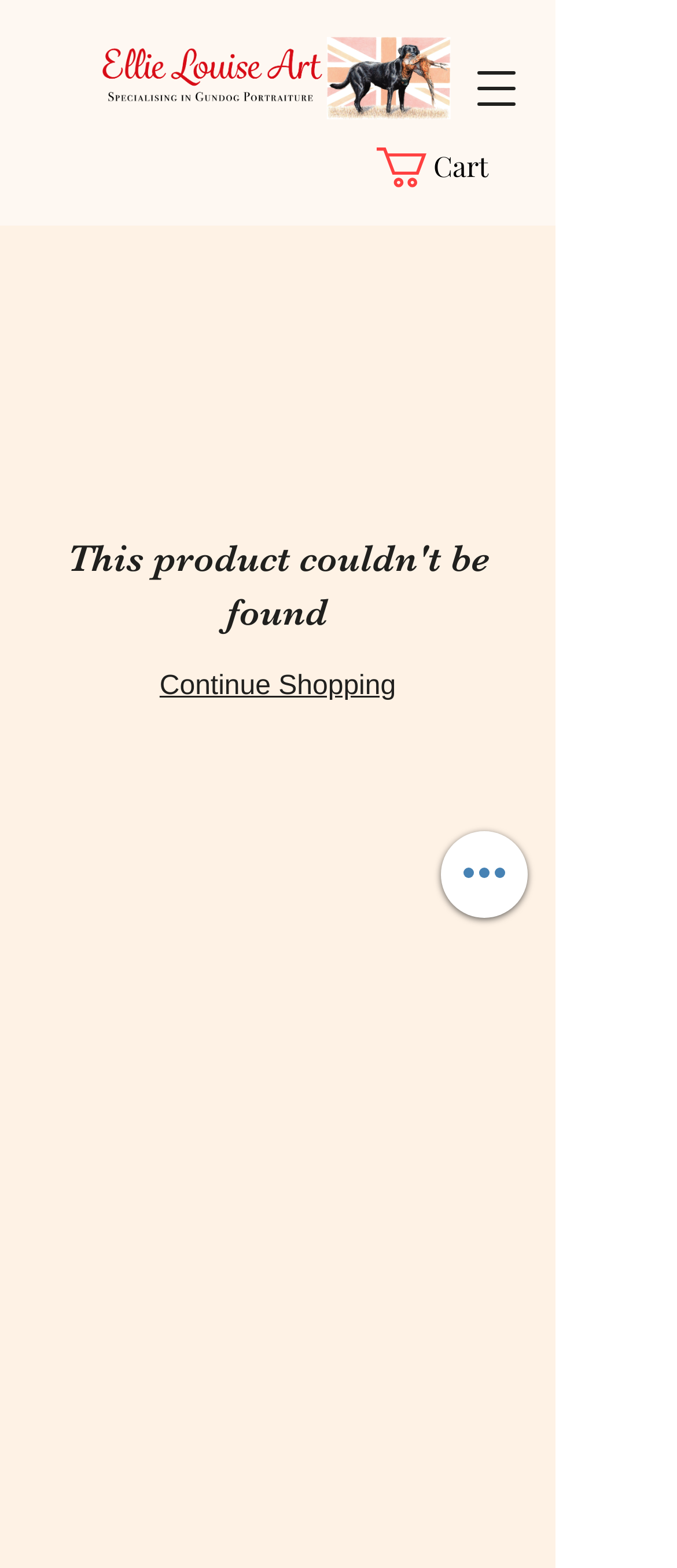Answer the following query with a single word or phrase:
What is the logo of the website?

Logo trans white flag.gif